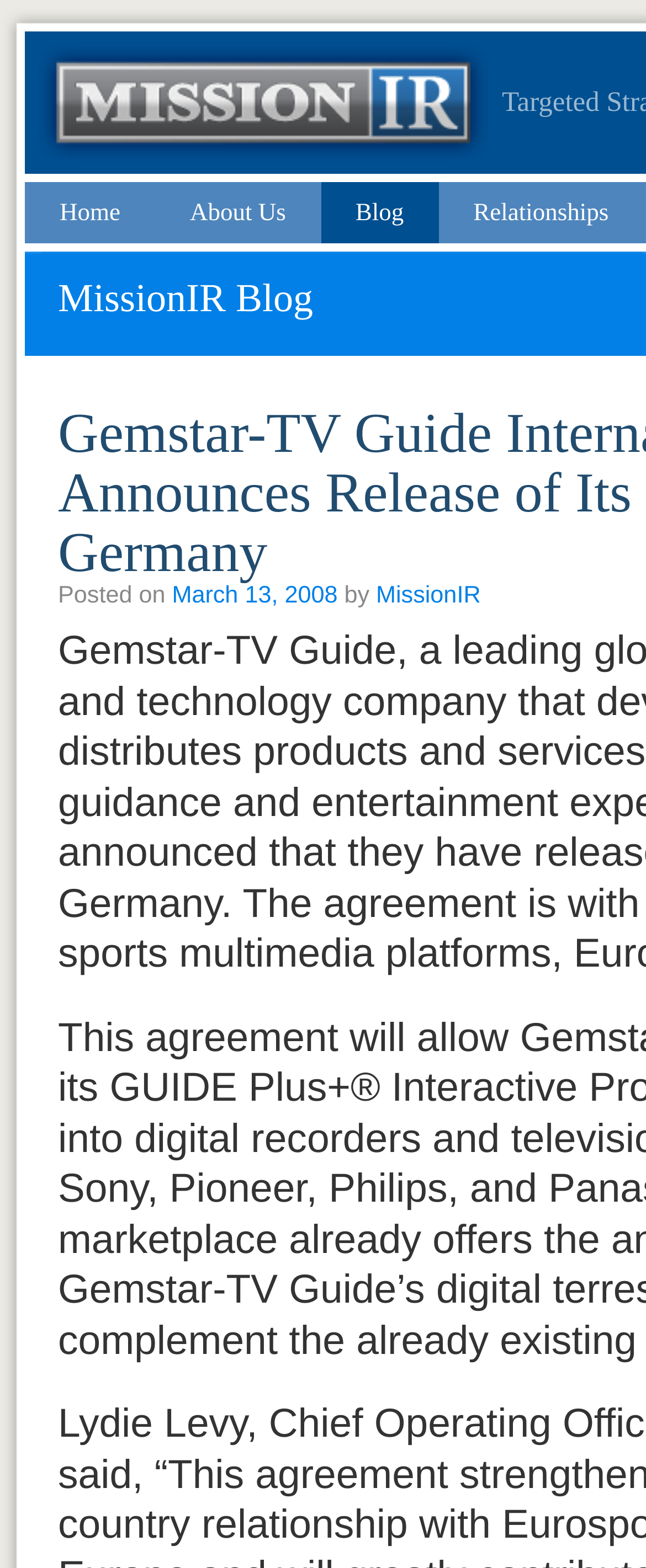What is the purpose of the link at the top right corner?
Using the picture, provide a one-word or short phrase answer.

Return to homepage